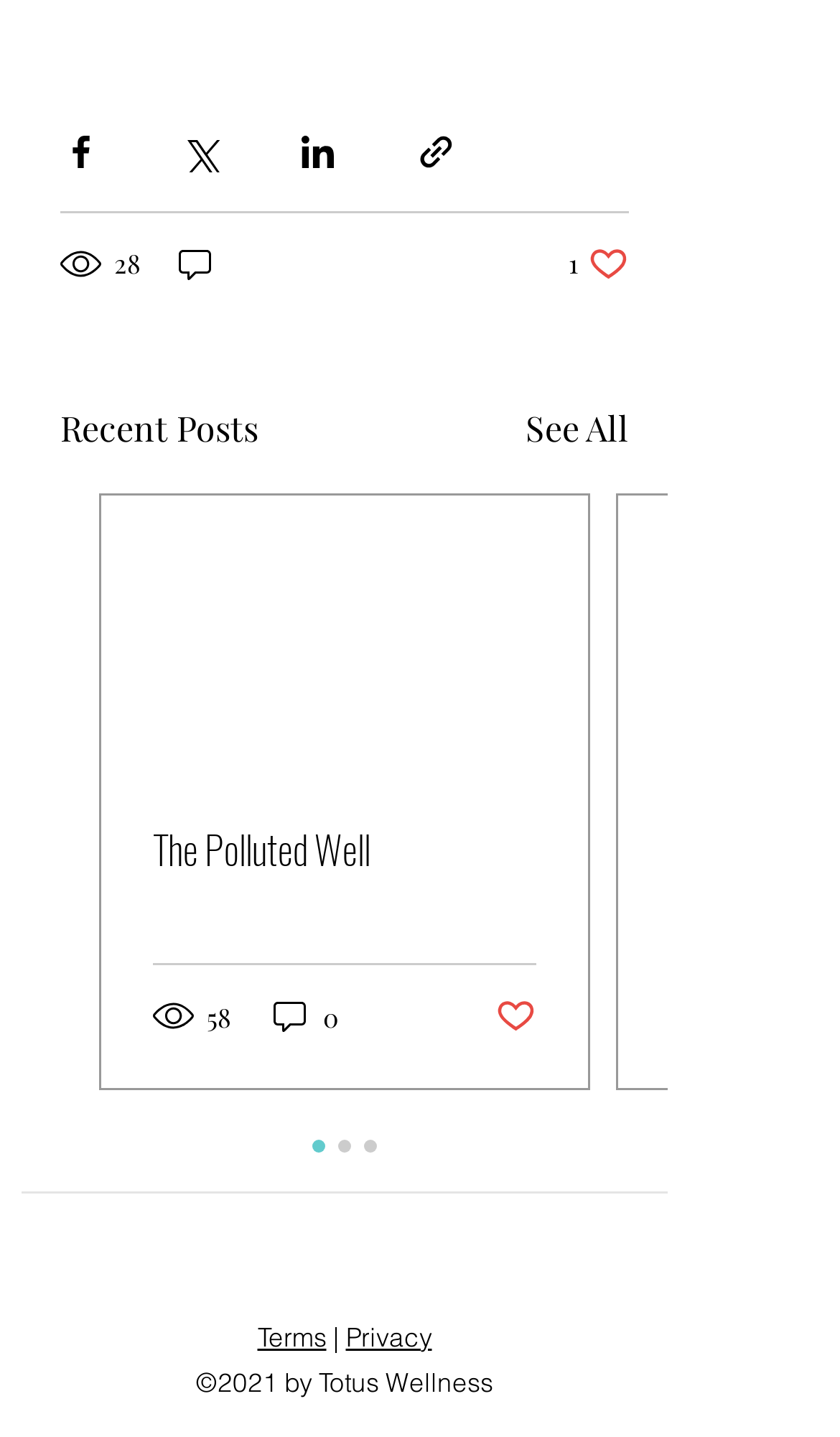Please give a succinct answer using a single word or phrase:
How many social media sharing options are available?

4